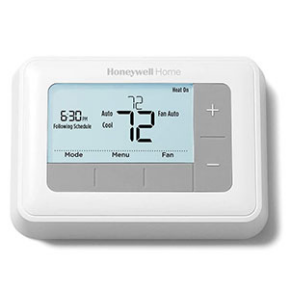What is the benefit of the simple button layout on the thermostat?
With the help of the image, please provide a detailed response to the question.

The simple button layout on the thermostat makes it easy for users to program and control the device, which is ideal for families who want to achieve comfort and energy efficiency without complexity.